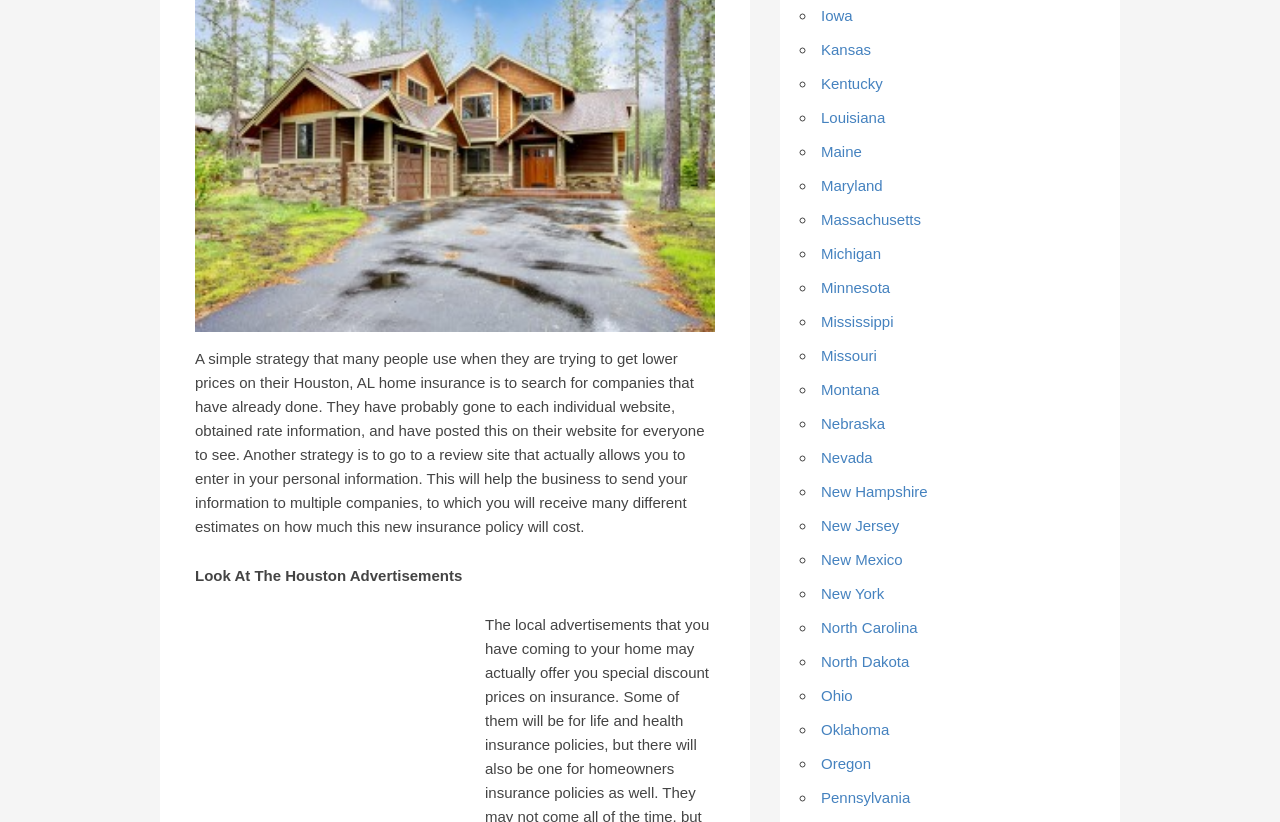Determine the bounding box coordinates of the area to click in order to meet this instruction: "Click on Oregon".

[0.641, 0.918, 0.681, 0.939]